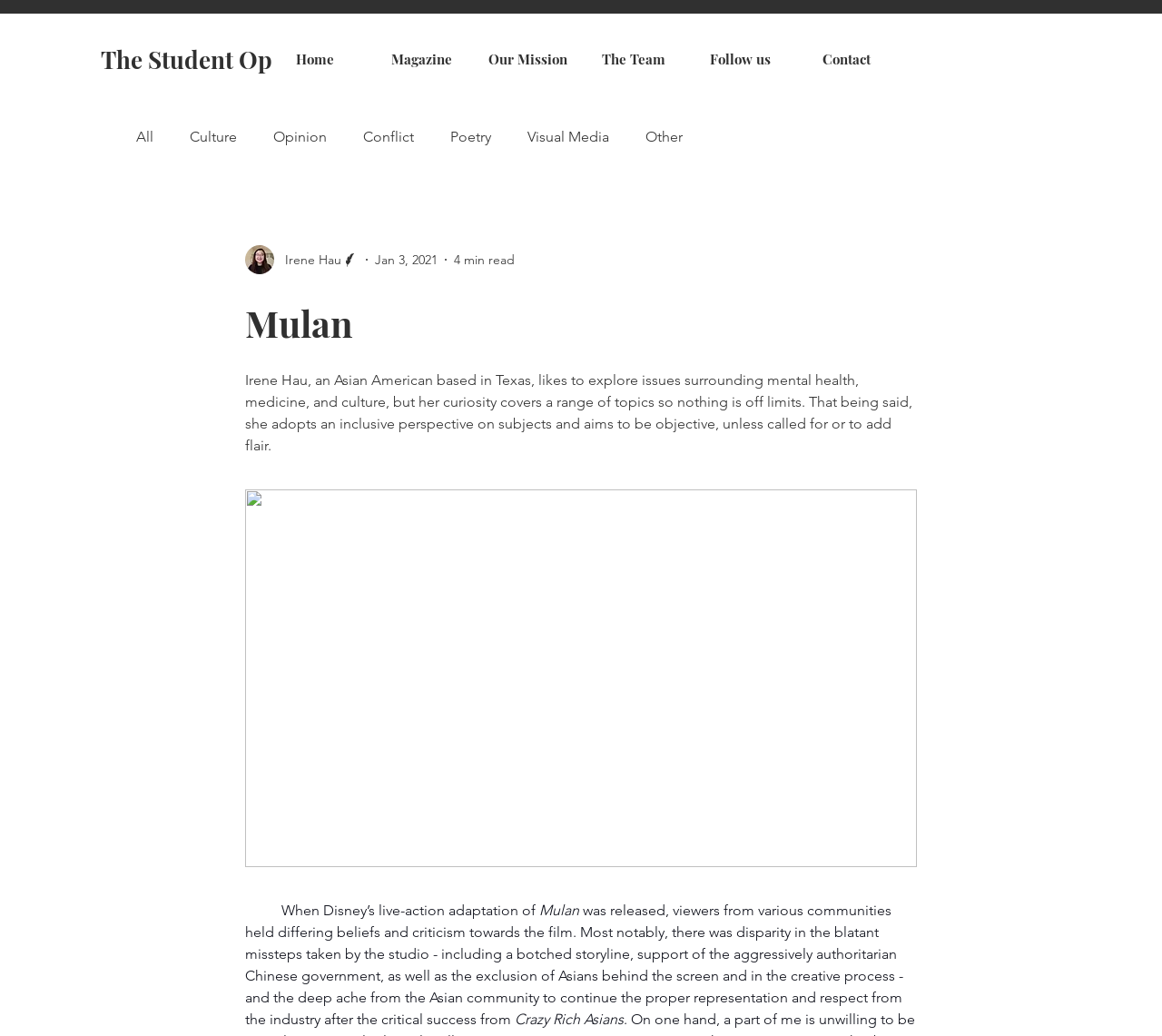Based on the element description "The Student Op", predict the bounding box coordinates of the UI element.

[0.087, 0.042, 0.234, 0.073]